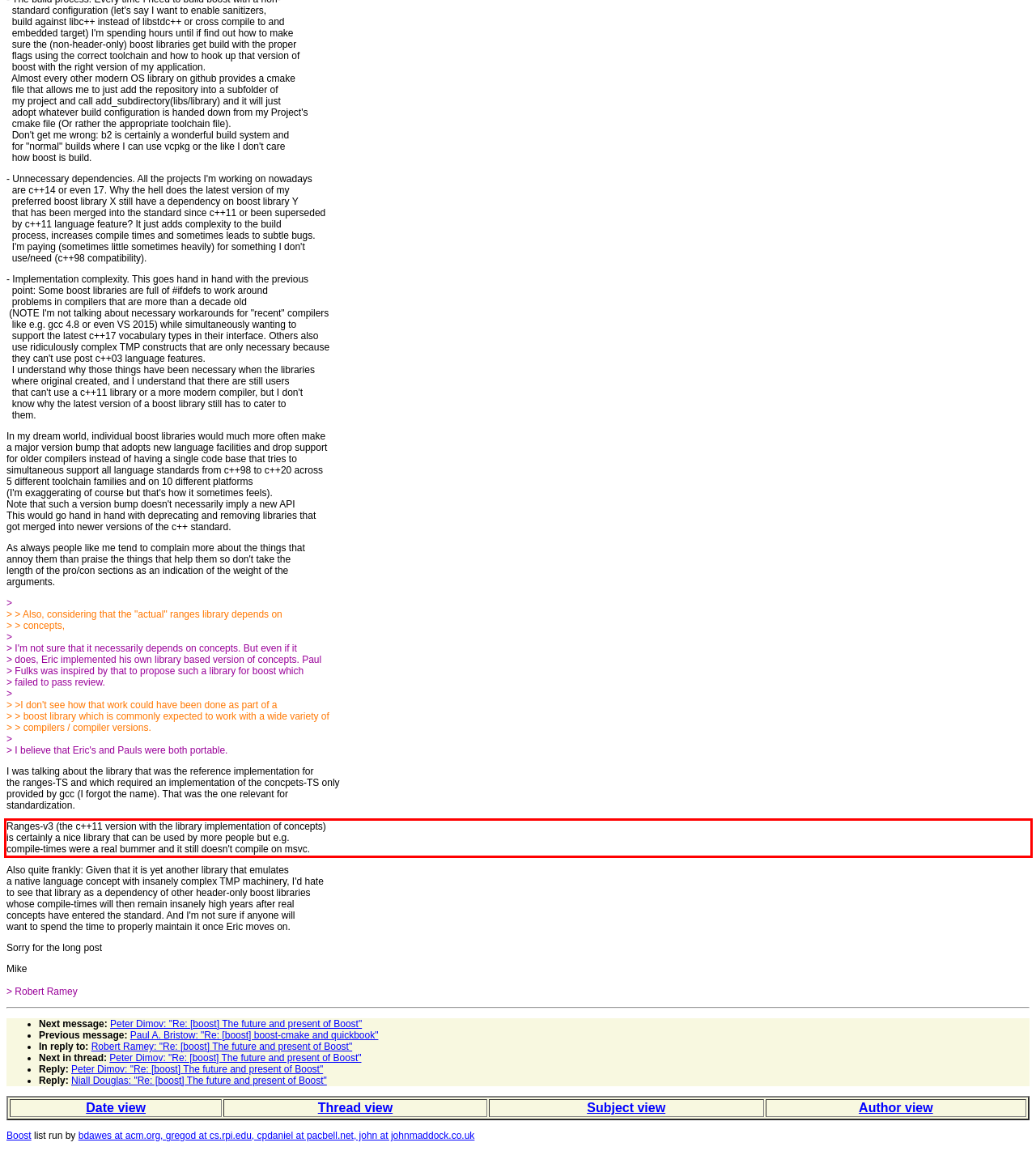Given the screenshot of the webpage, identify the red bounding box, and recognize the text content inside that red bounding box.

Ranges-v3 (the c++11 version with the library implementation of concepts) is certainly a nice library that can be used by more people but e.g. compile-times were a real bummer and it still doesn't compile on msvc.